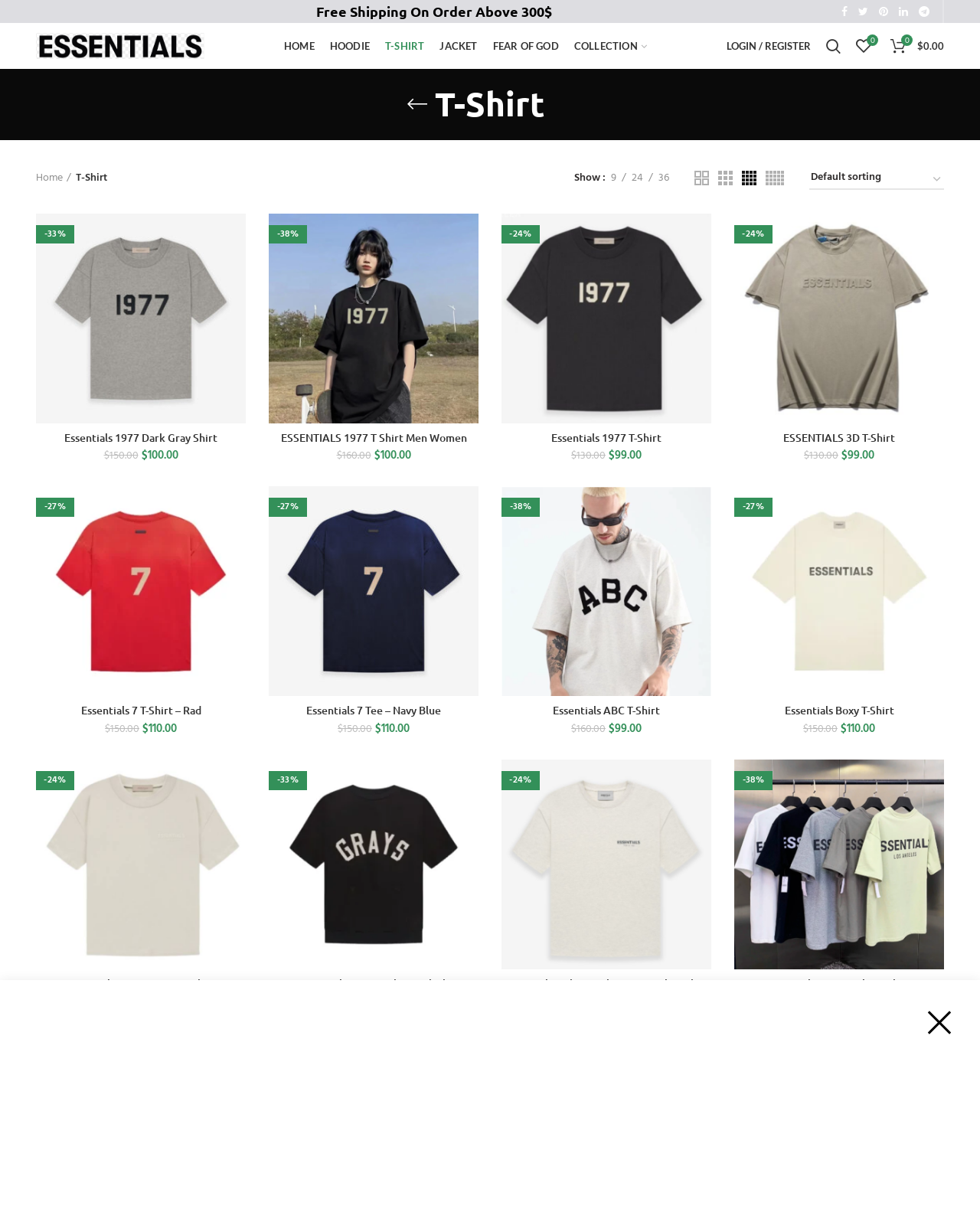Select the bounding box coordinates of the element I need to click to carry out the following instruction: "Click on the Facebook link".

[0.853, 0.001, 0.87, 0.018]